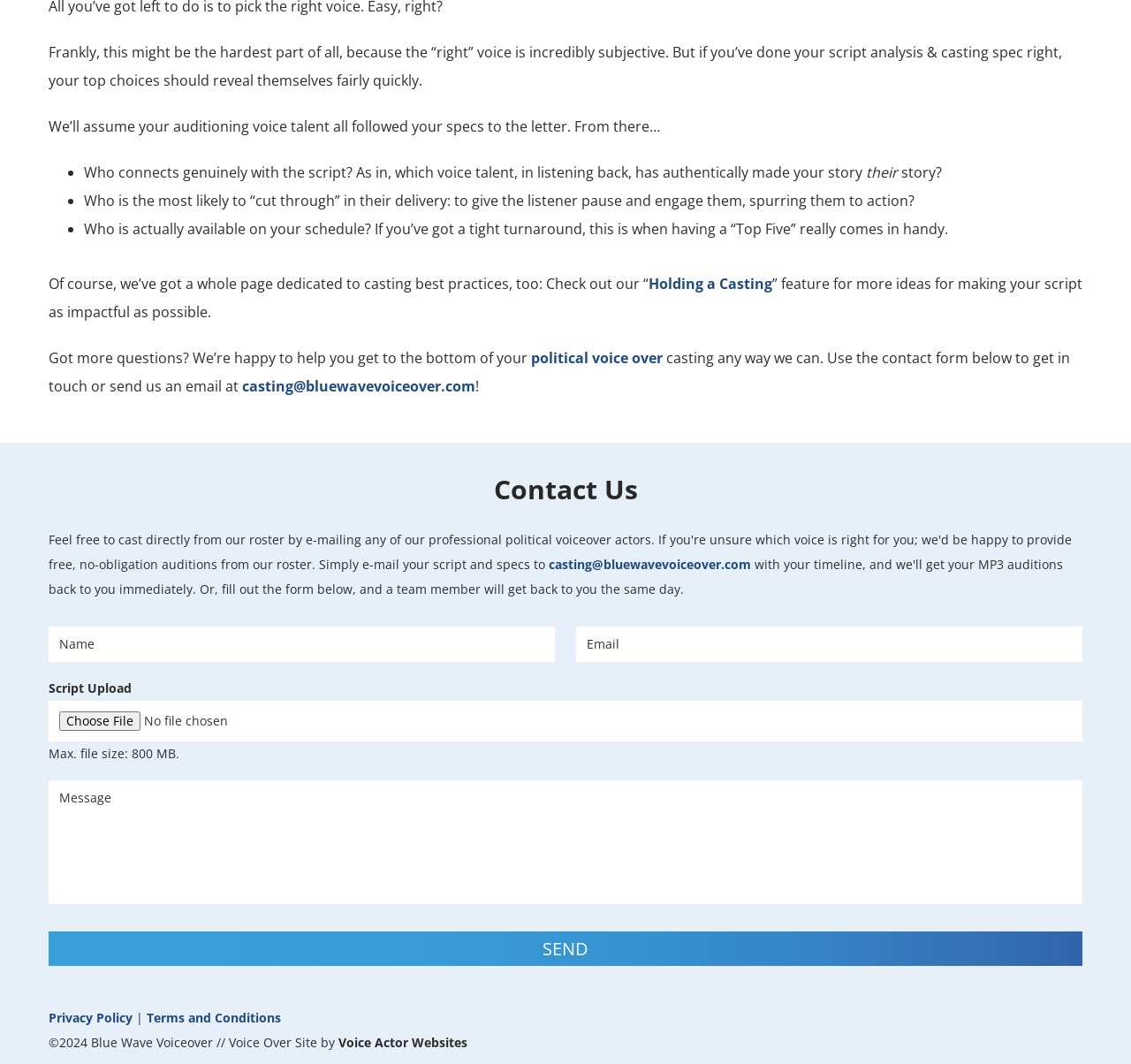Please identify the bounding box coordinates of the clickable area that will fulfill the following instruction: "Click the 'Holding a Casting' link". The coordinates should be in the format of four float numbers between 0 and 1, i.e., [left, top, right, bottom].

[0.573, 0.257, 0.683, 0.276]